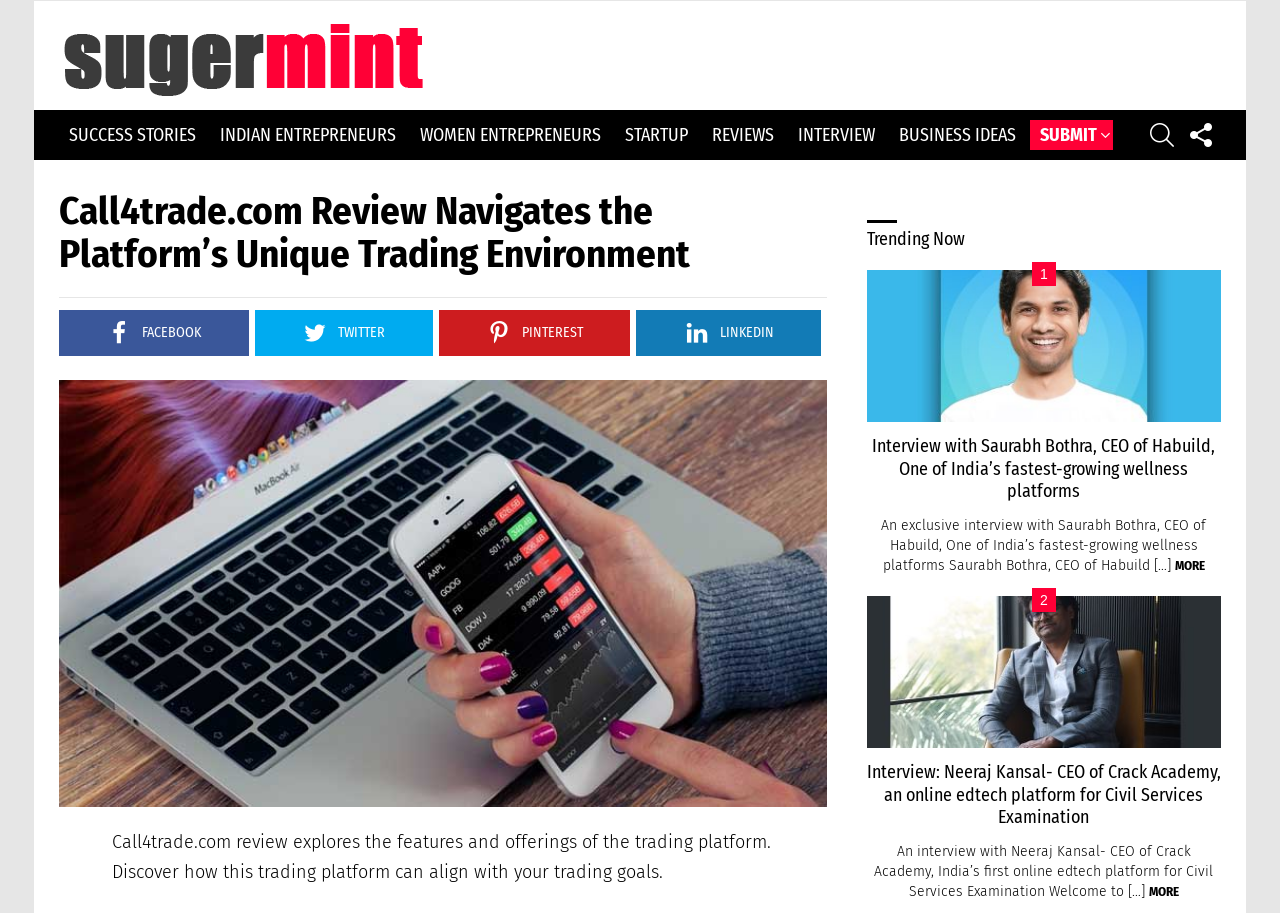What is the topic of the interview with Saurabh Bothra? Observe the screenshot and provide a one-word or short phrase answer.

Habuild, wellness platform